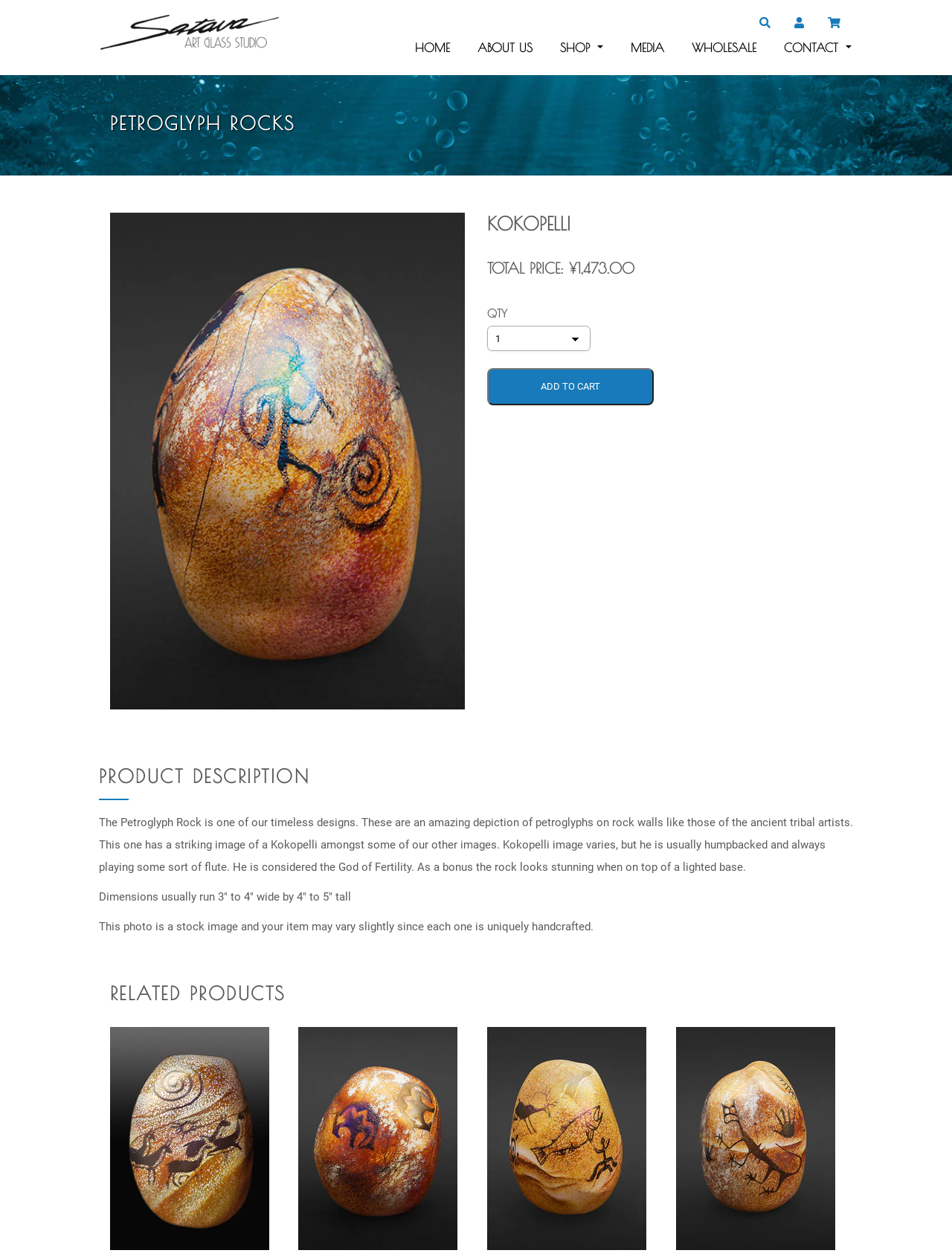Reply to the question with a single word or phrase:
What is the price of the Petroglyph Rock?

¥1,473.00